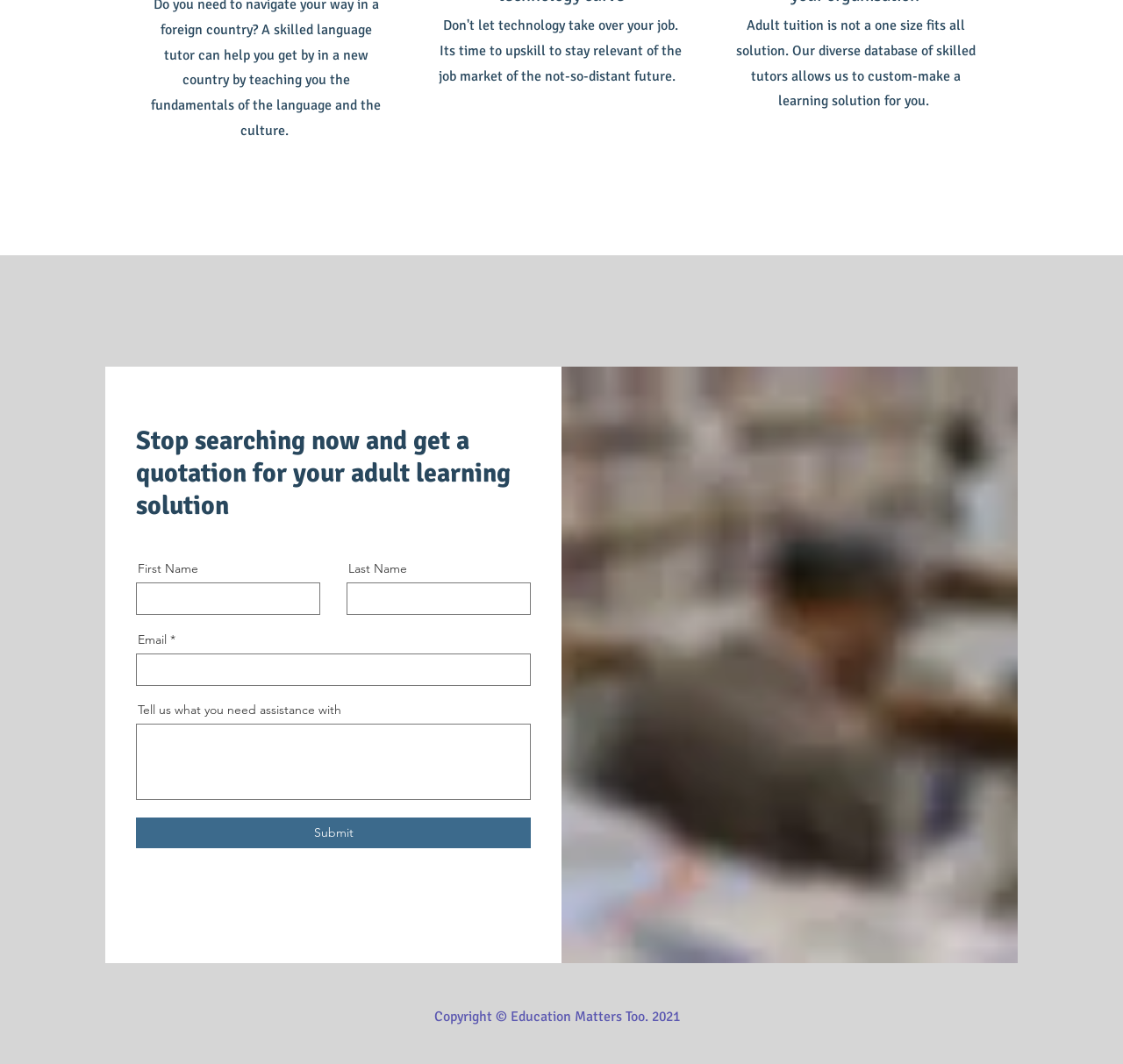Extract the bounding box coordinates for the described element: "name="email"". The coordinates should be represented as four float numbers between 0 and 1: [left, top, right, bottom].

[0.121, 0.614, 0.473, 0.645]